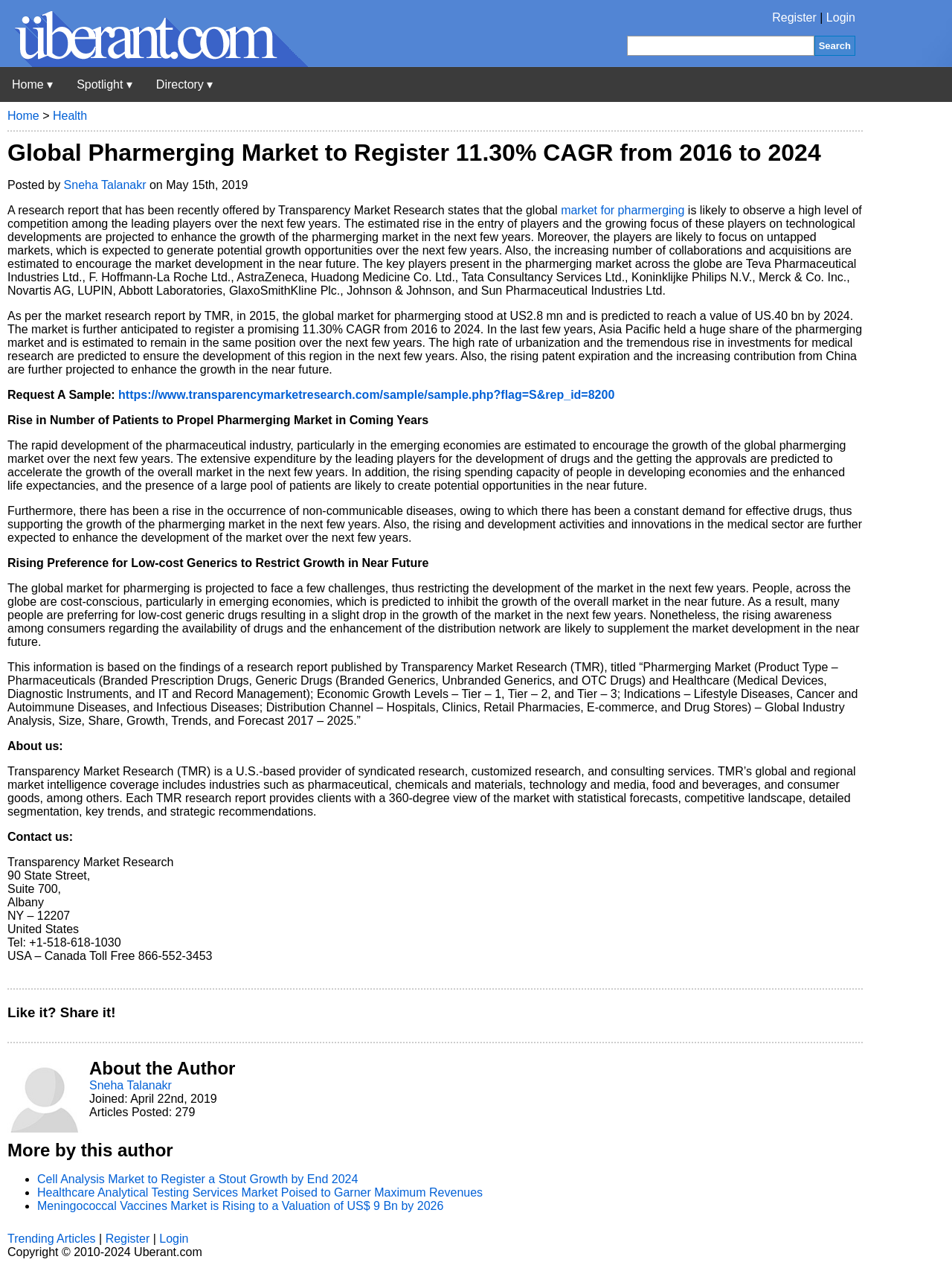Provide the bounding box coordinates of the area you need to click to execute the following instruction: "Read the article about Pharmerging Market".

[0.008, 0.11, 0.906, 0.131]